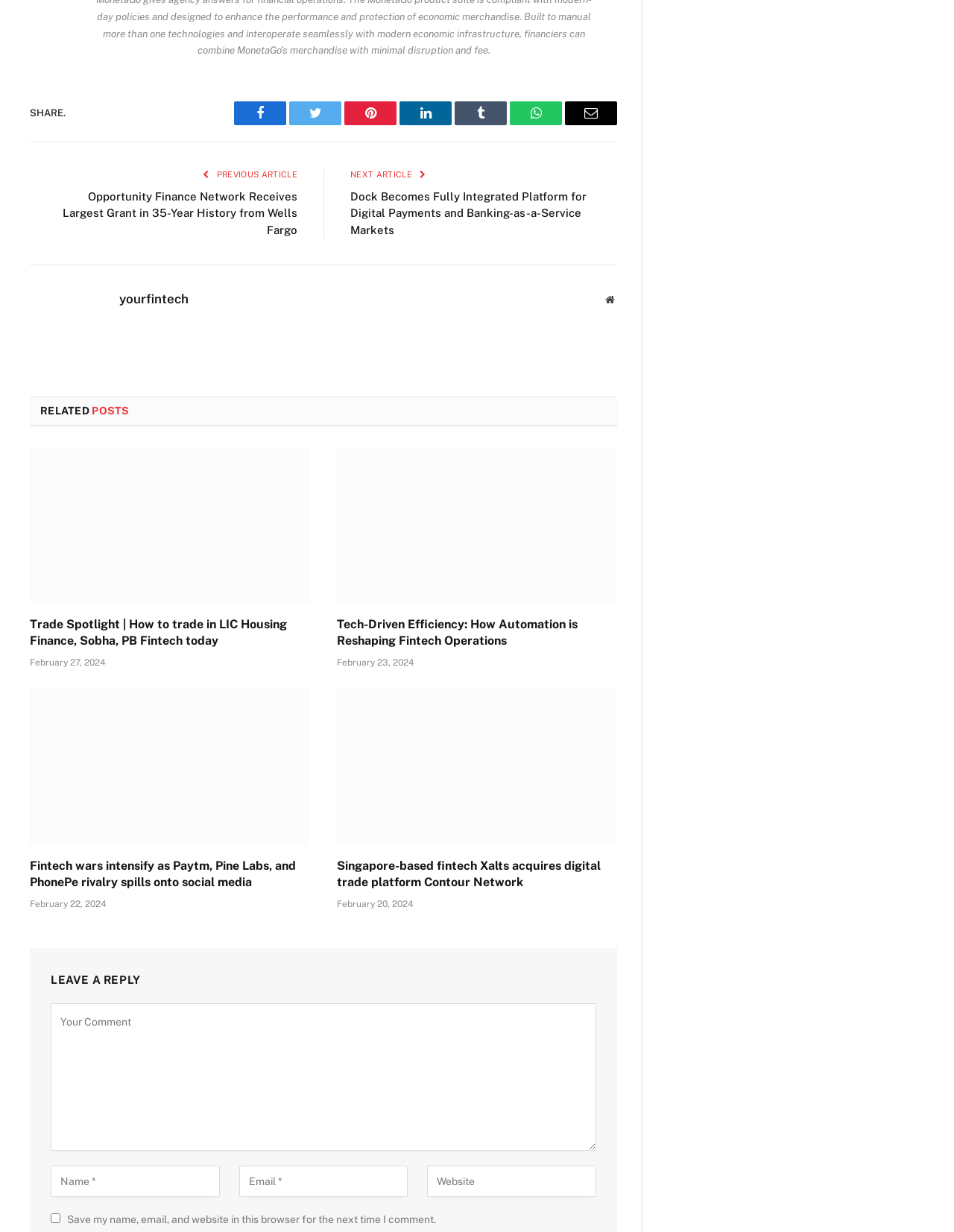Locate the bounding box coordinates of the clickable part needed for the task: "Leave a reply".

[0.053, 0.789, 0.625, 0.802]